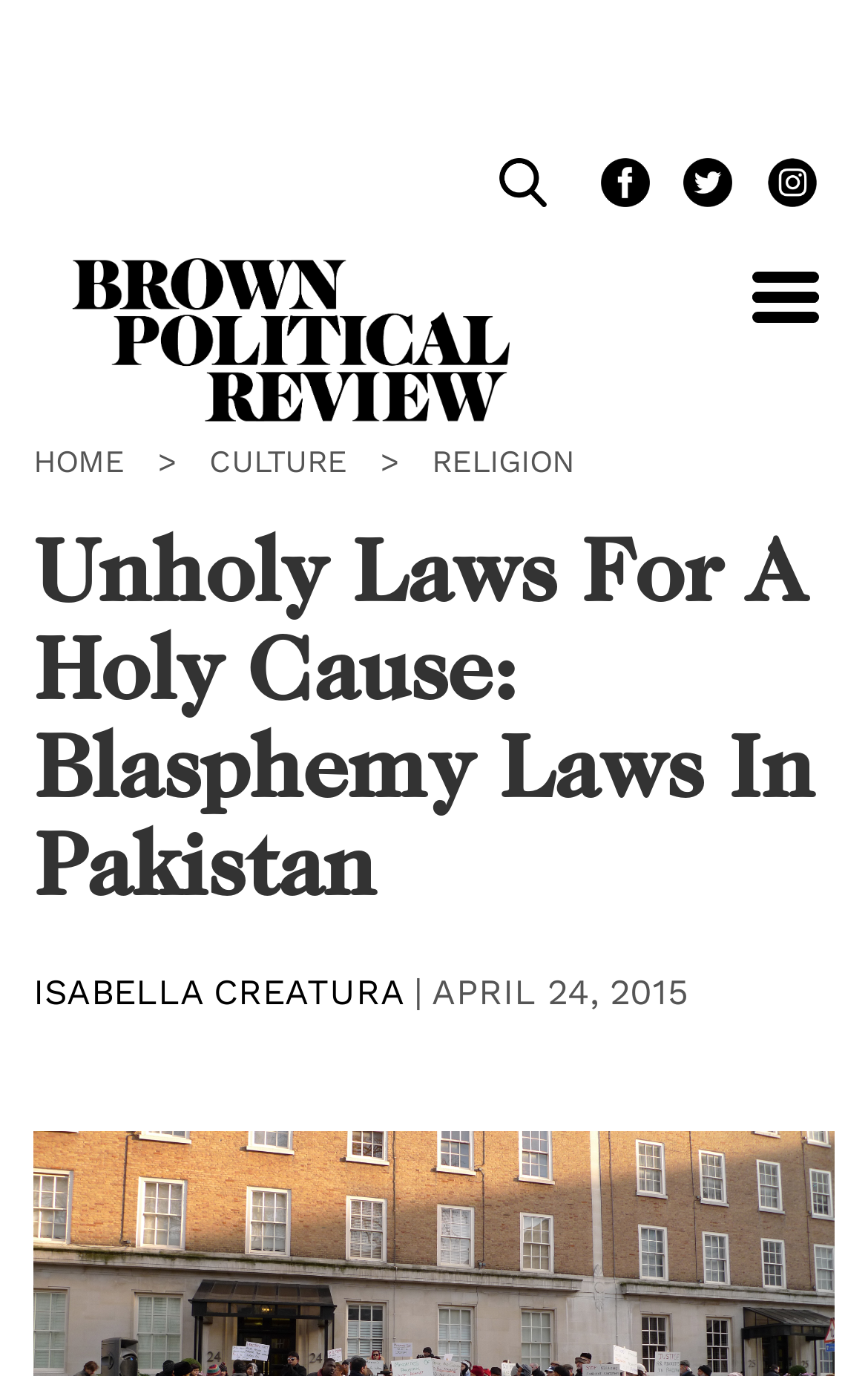How many social media icons are there?
Use the information from the screenshot to give a comprehensive response to the question.

I counted the number of social media icons by looking at the links with 'Icon' in their descriptions, which are Facebook Icon, Twitter Icon, and Instagram Icon.